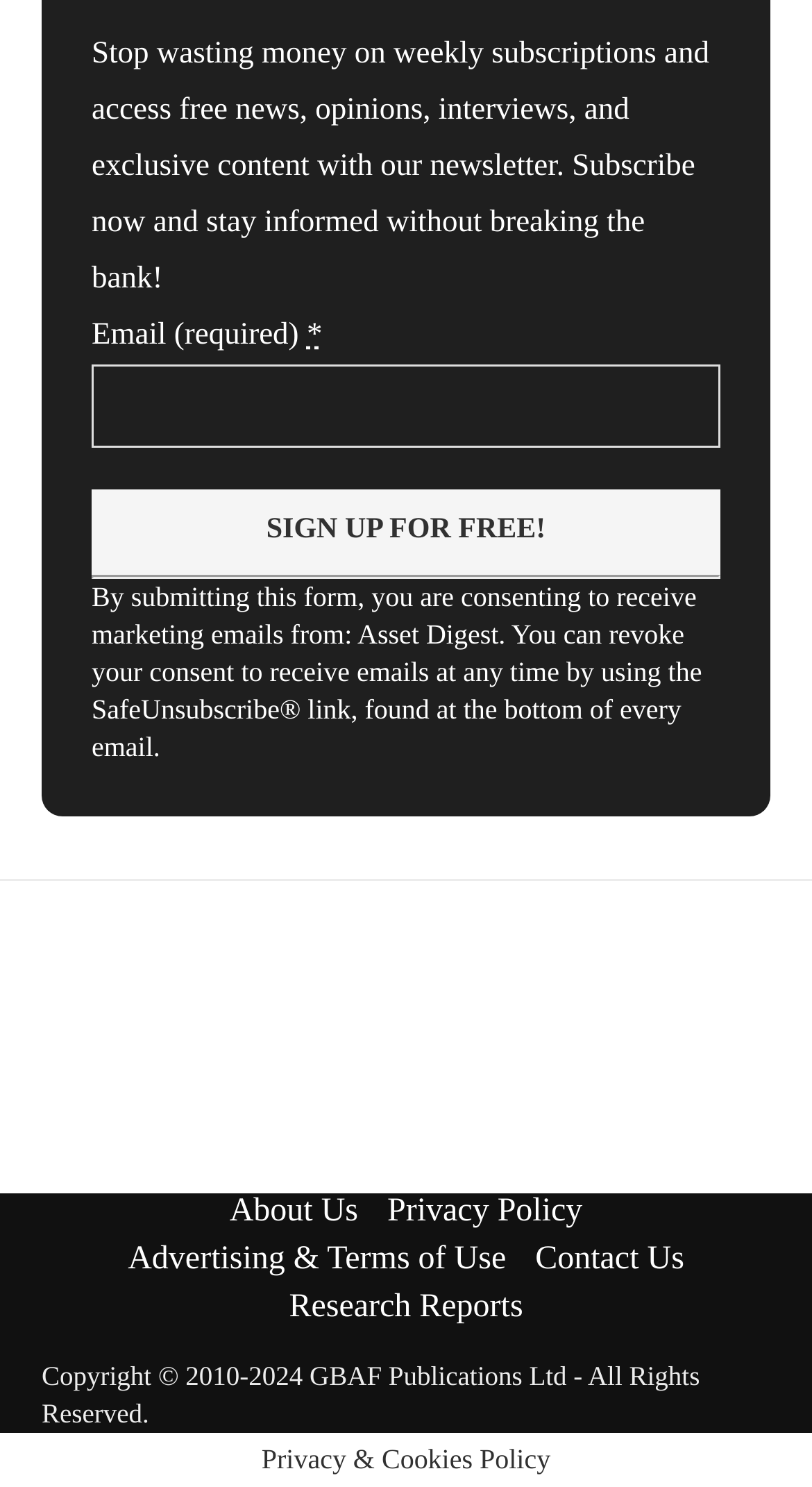Please answer the following question using a single word or phrase: 
What is required to sign up for the newsletter?

Email